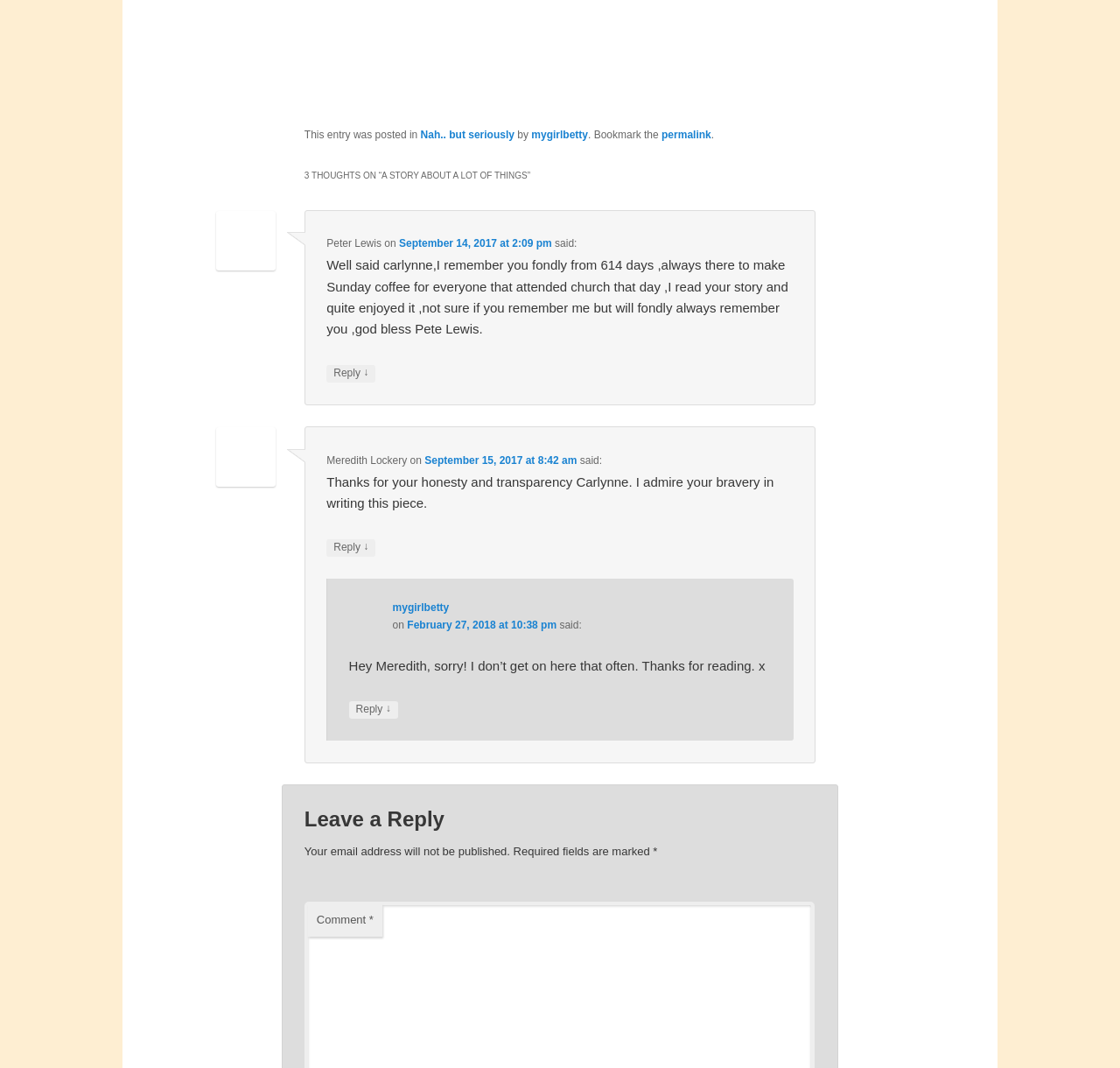Pinpoint the bounding box coordinates of the clickable element to carry out the following instruction: "Click on the permalink."

[0.591, 0.121, 0.635, 0.132]